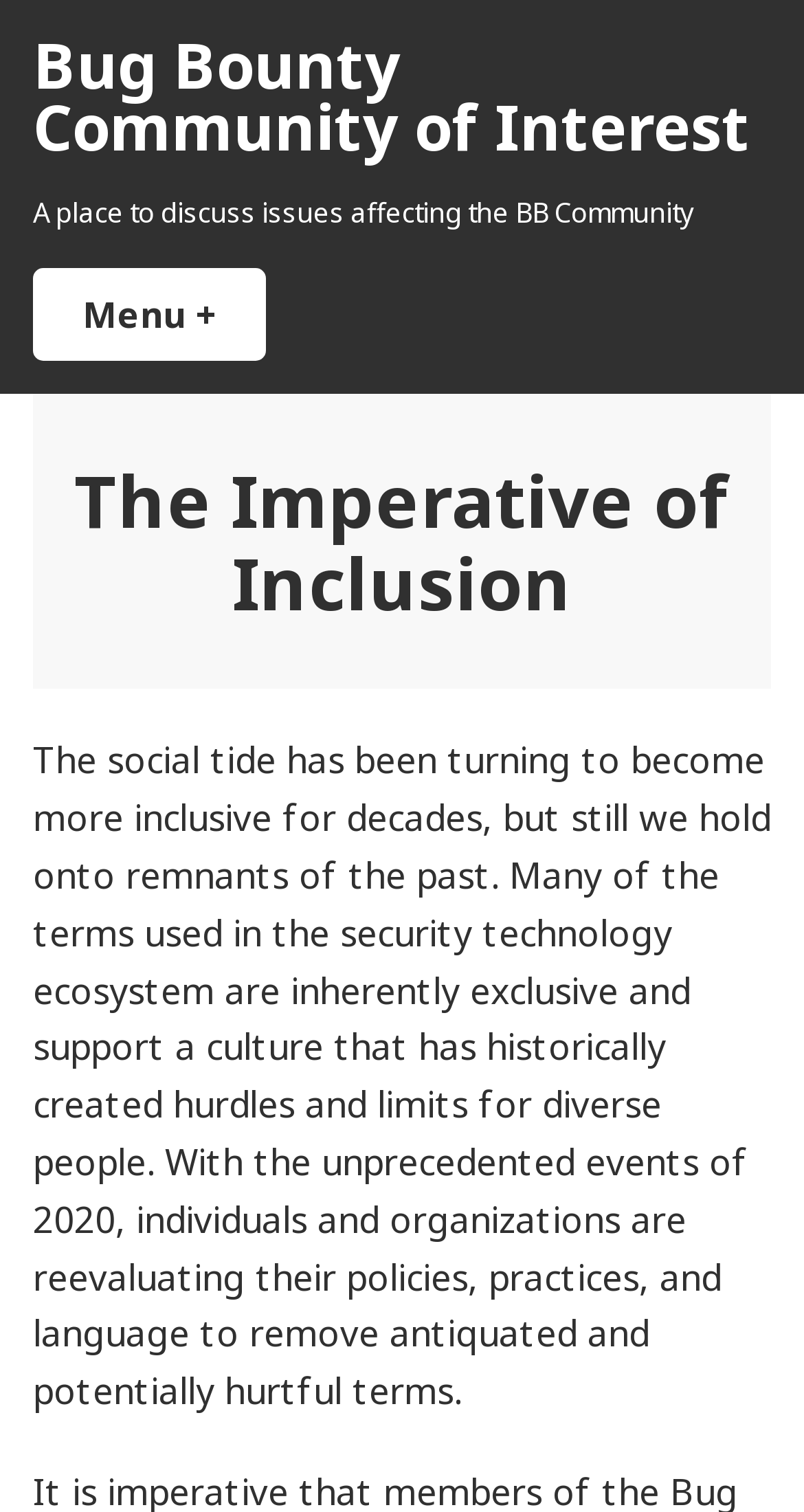Please provide a short answer using a single word or phrase for the question:
What is the name of the community?

Bug Bounty Community